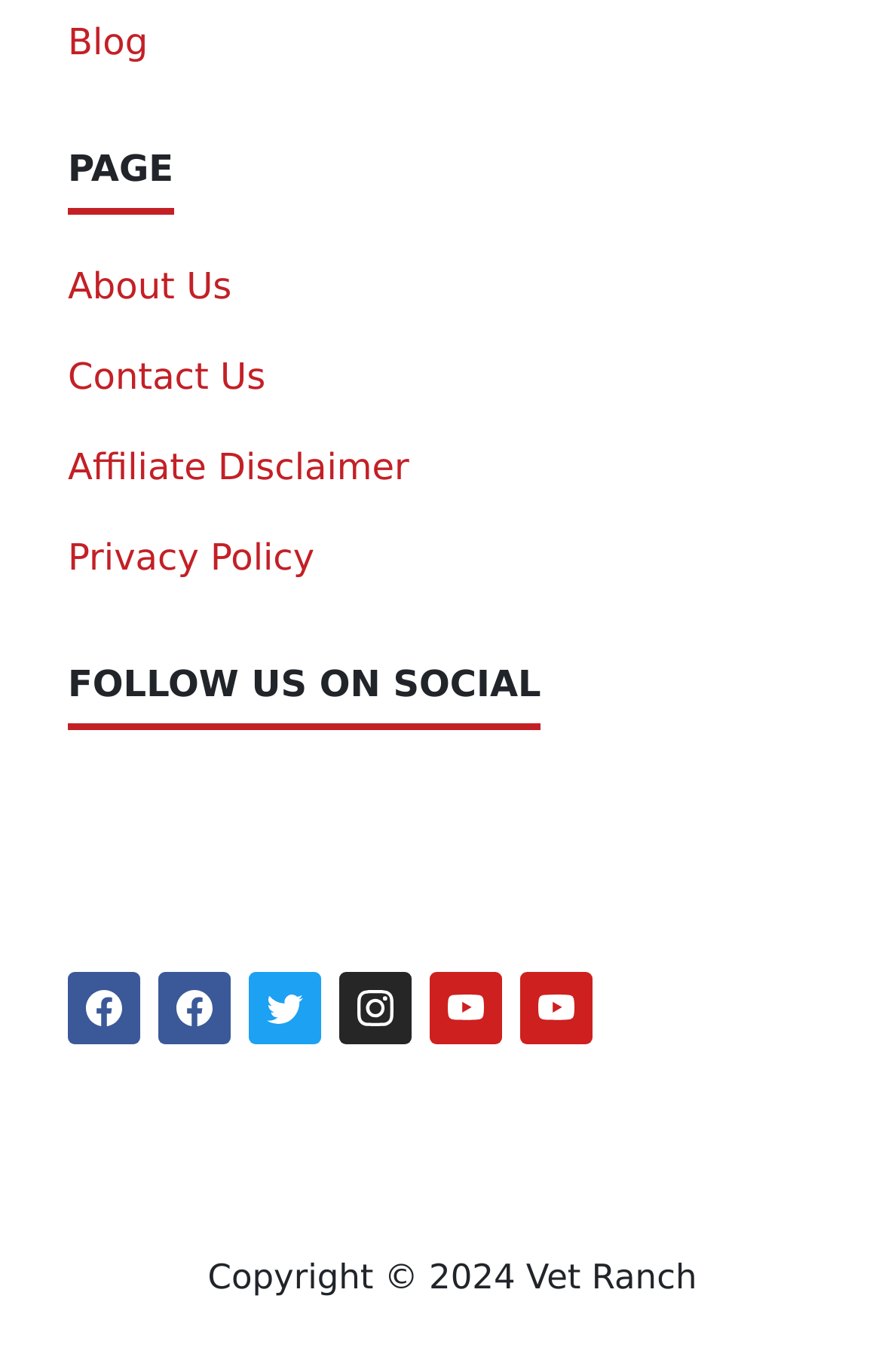Identify the coordinates of the bounding box for the element that must be clicked to accomplish the instruction: "Follow us on Facebook".

[0.077, 0.708, 0.159, 0.761]